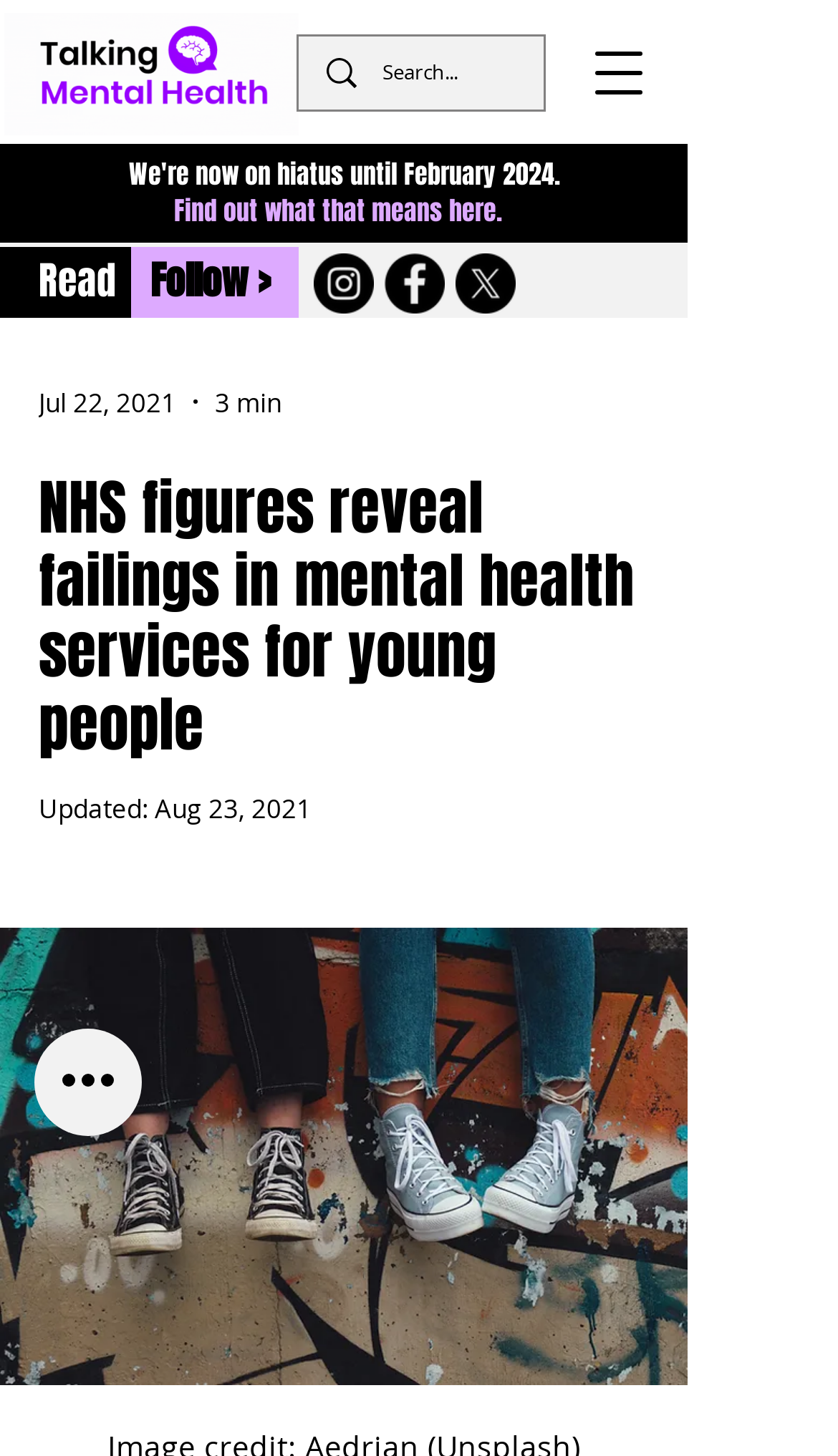Use a single word or phrase to answer the question: 
What is the date of the article update?

Aug 23, 2021